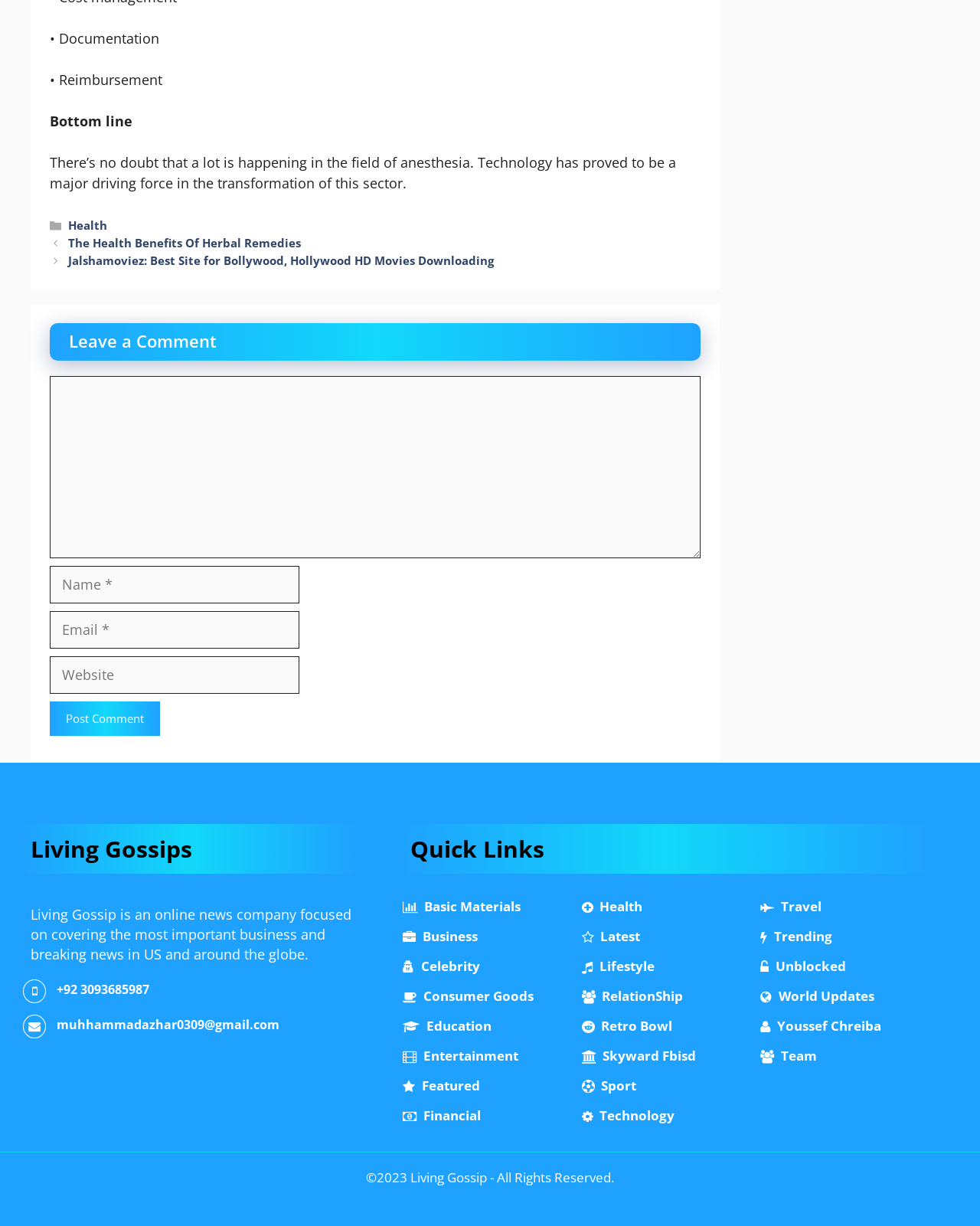Can you find the bounding box coordinates for the element that needs to be clicked to execute this instruction: "Click on the 'Basic Materials' quick link"? The coordinates should be given as four float numbers between 0 and 1, i.e., [left, top, right, bottom].

[0.411, 0.732, 0.531, 0.746]